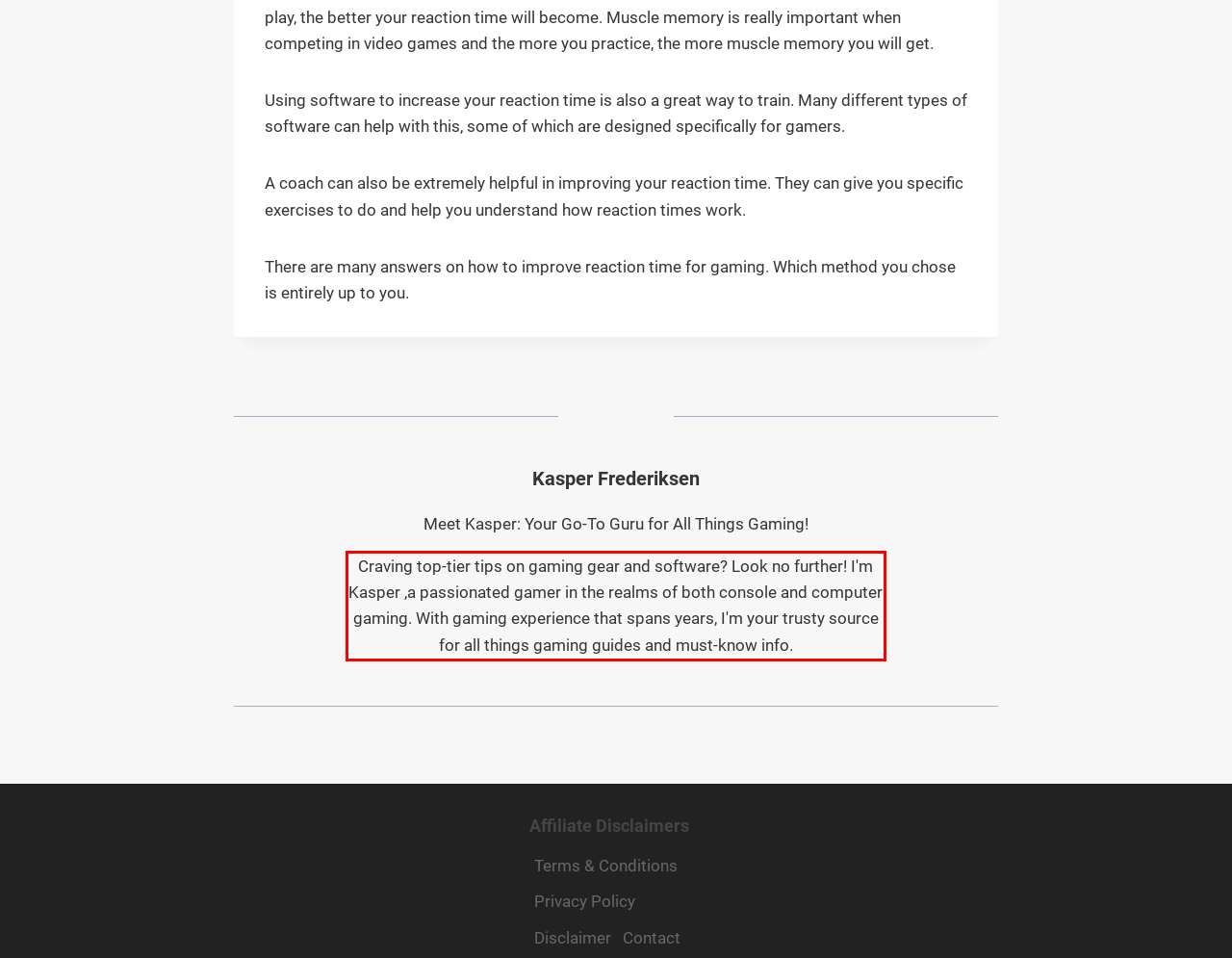Perform OCR on the text inside the red-bordered box in the provided screenshot and output the content.

Craving top-tier tips on gaming gear and software? Look no further! I'm Kasper ,a passionated gamer in the realms of both console and computer gaming. With gaming experience that spans years, I'm your trusty source for all things gaming guides and must-know info.